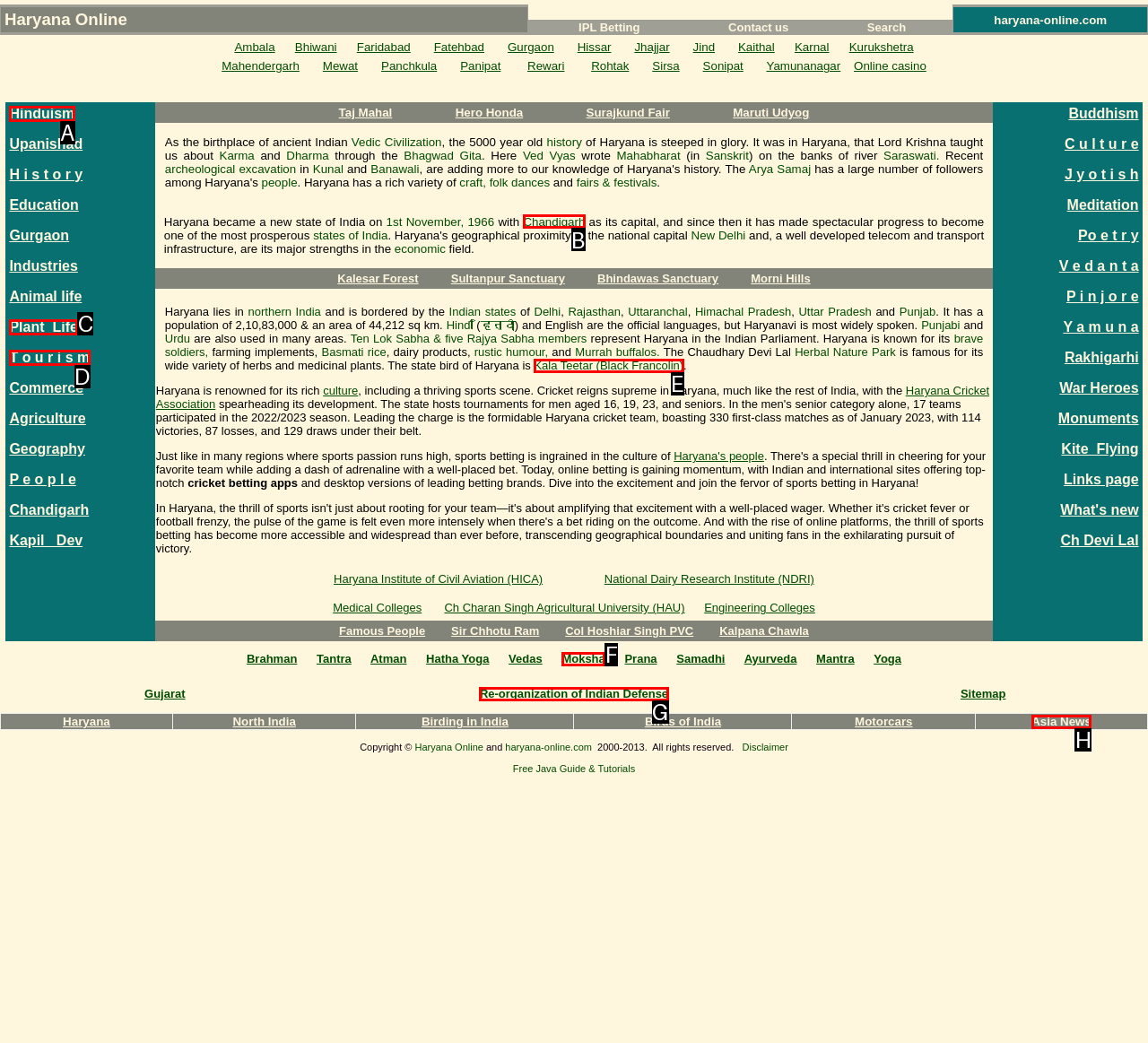Given the description: Re-organization of Indian Defense, select the HTML element that best matches it. Reply with the letter of your chosen option.

G